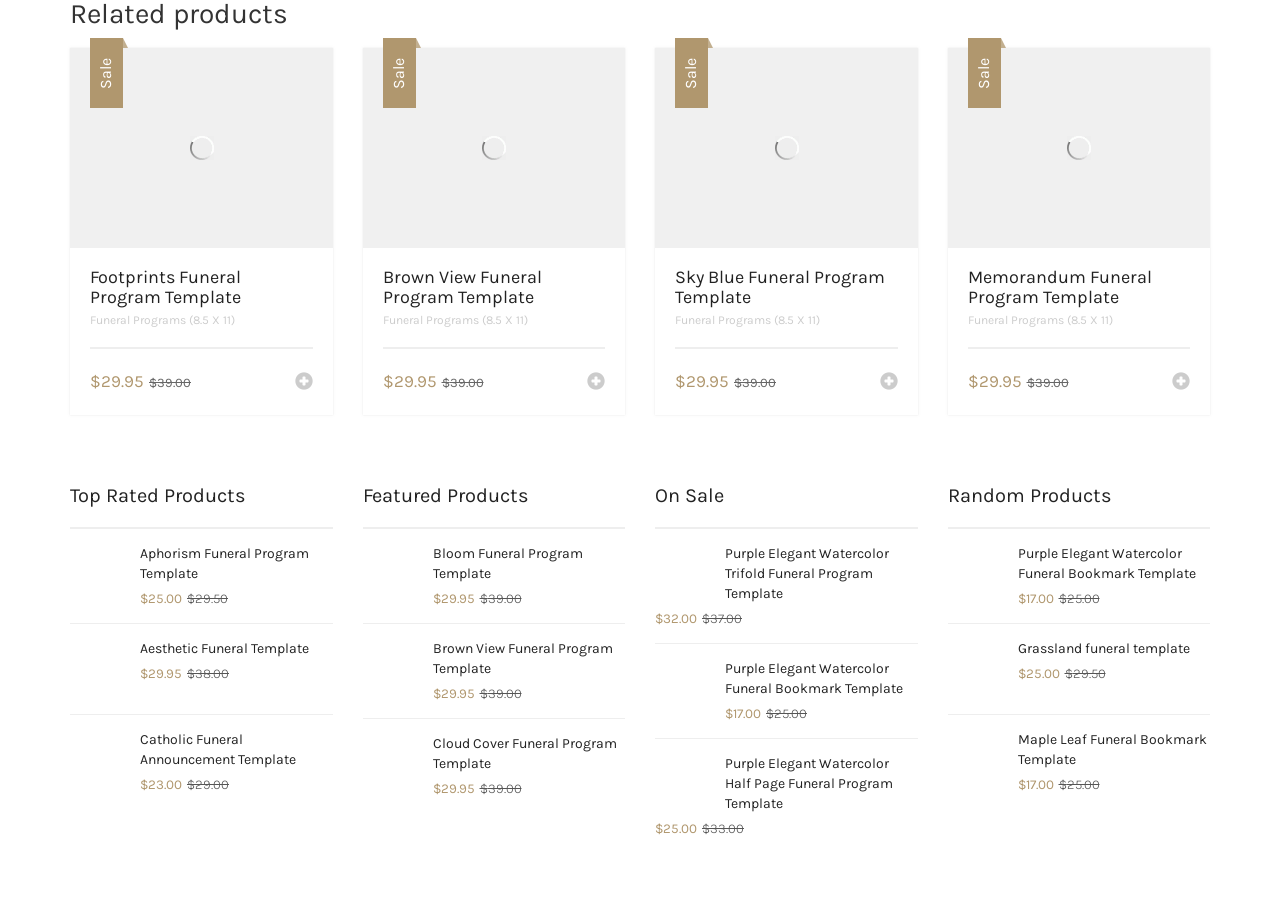From the webpage screenshot, predict the bounding box of the UI element that matches this description: "Funeral Programs (8.5 X 11)".

[0.299, 0.346, 0.412, 0.362]